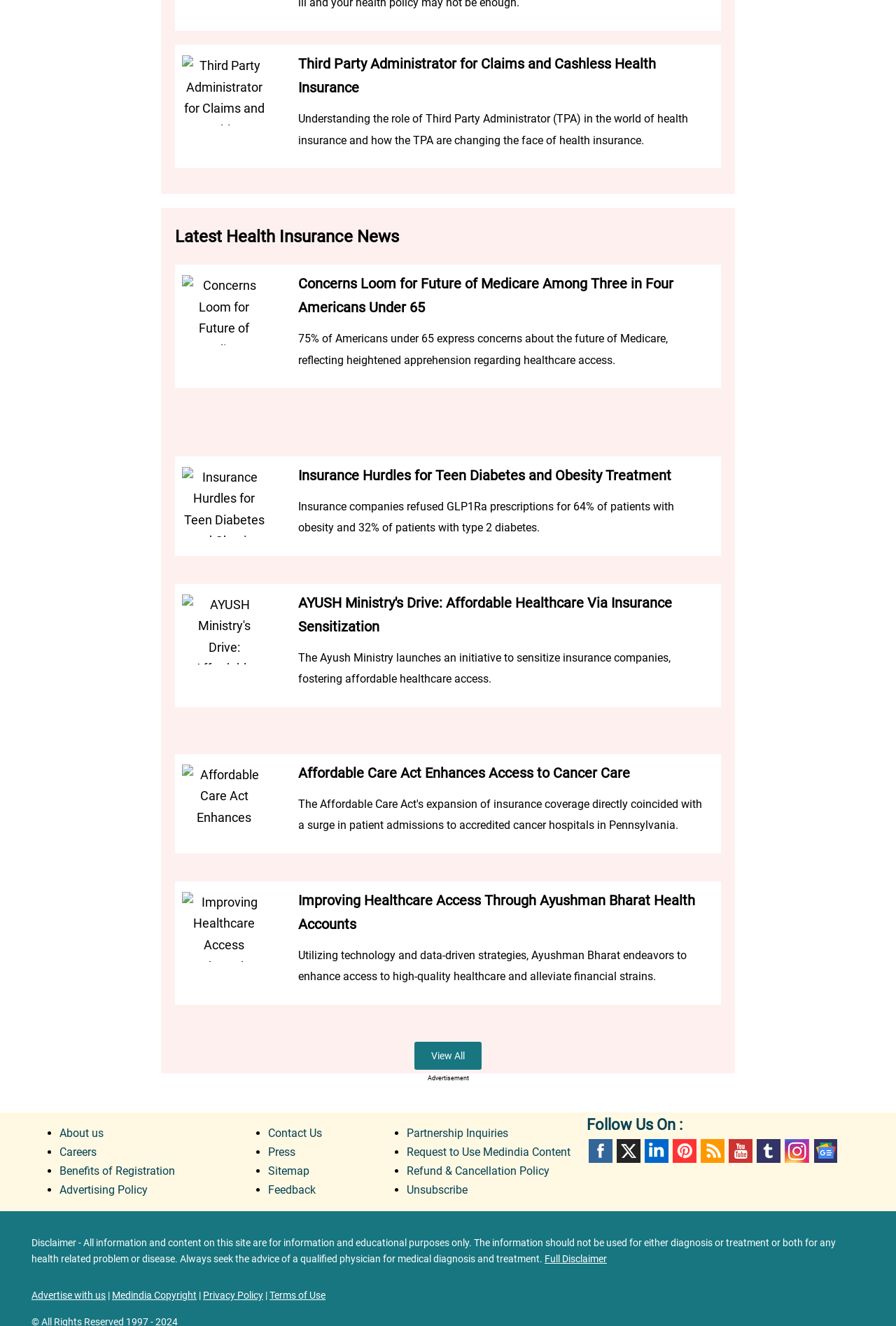Can you identify the bounding box coordinates of the clickable region needed to carry out this instruction: 'View latest health insurance news'? The coordinates should be four float numbers within the range of 0 to 1, stated as [left, top, right, bottom].

[0.195, 0.17, 0.445, 0.186]